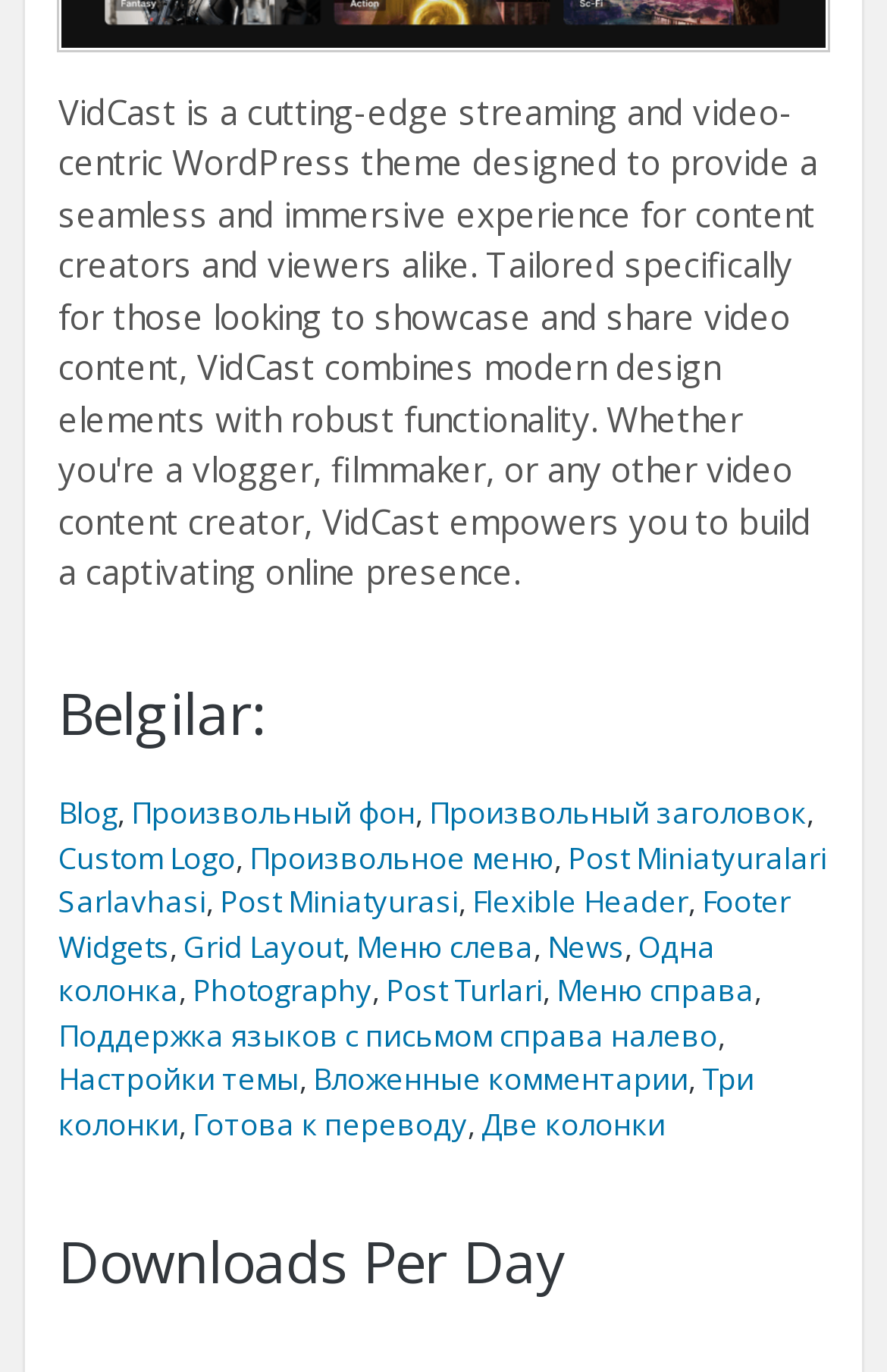Please identify the coordinates of the bounding box that should be clicked to fulfill this instruction: "Go to Custom Logo".

[0.066, 0.61, 0.266, 0.64]